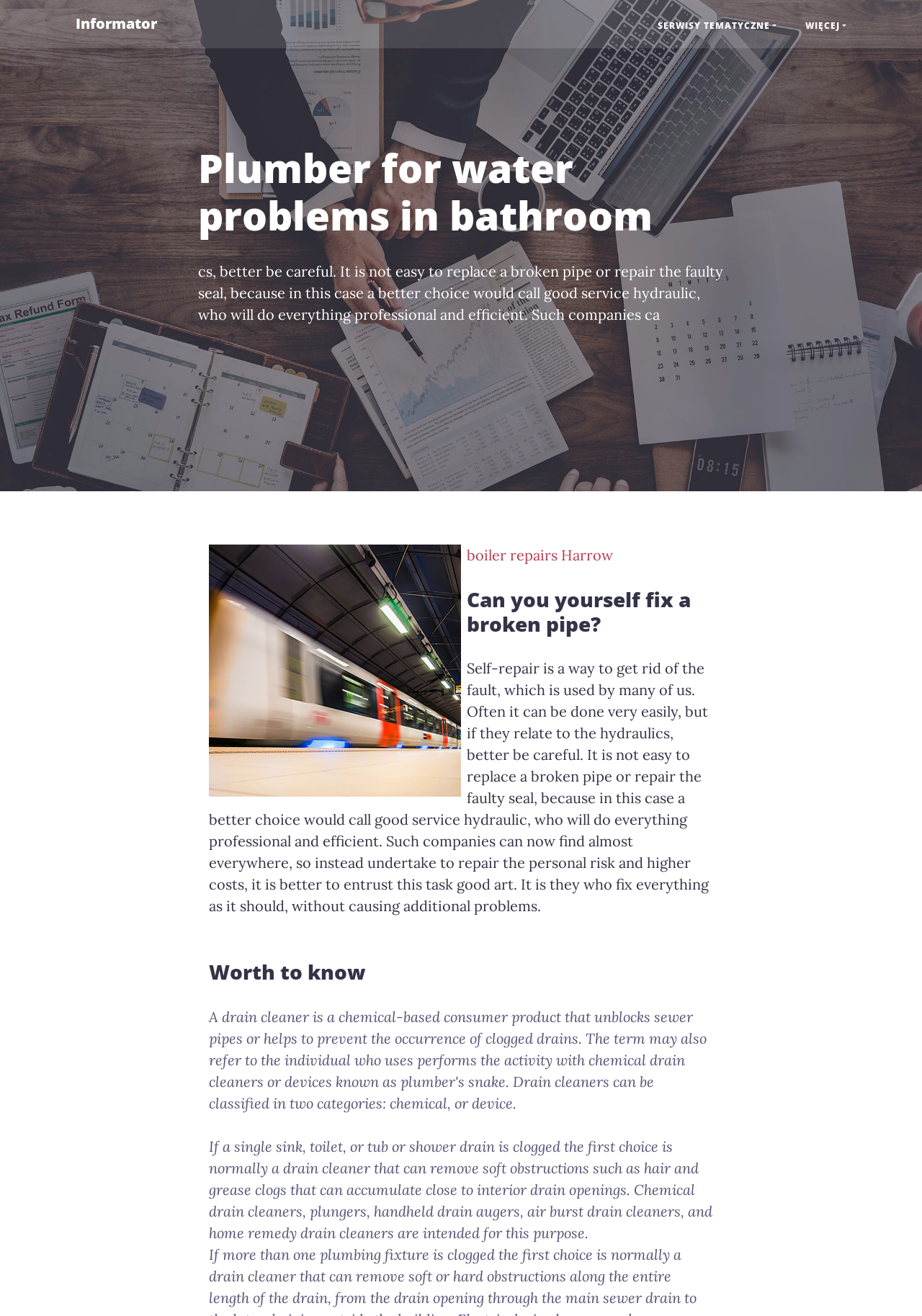Provide your answer in a single word or phrase: 
What is the purpose of chemical drain cleaners?

Remove soft obstructions